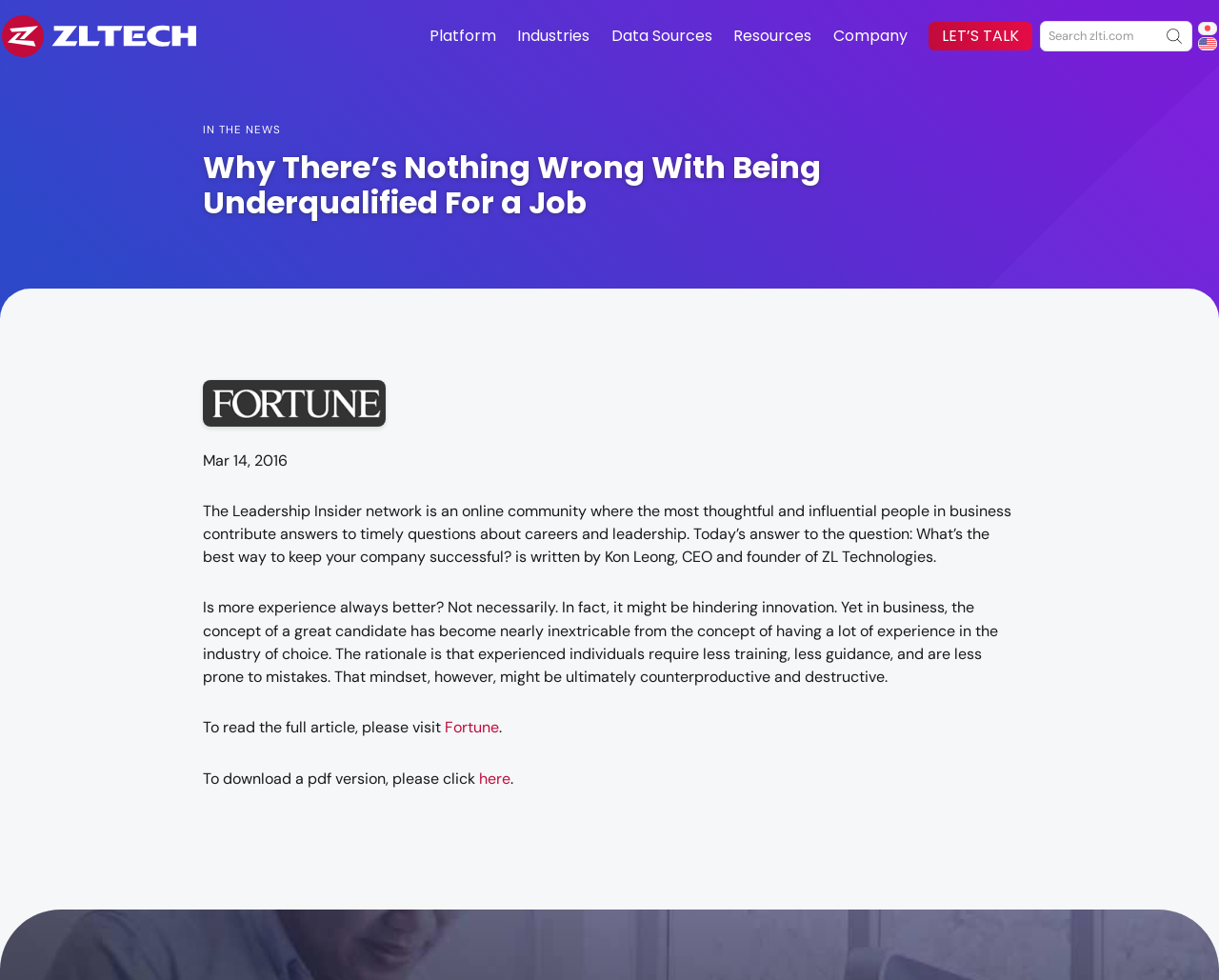What is the language of the link at the top right corner?
Provide a detailed answer to the question, using the image to inform your response.

The link at the top right corner of the webpage is labeled 'Japanese', indicating that it leads to a Japanese language version of the website.